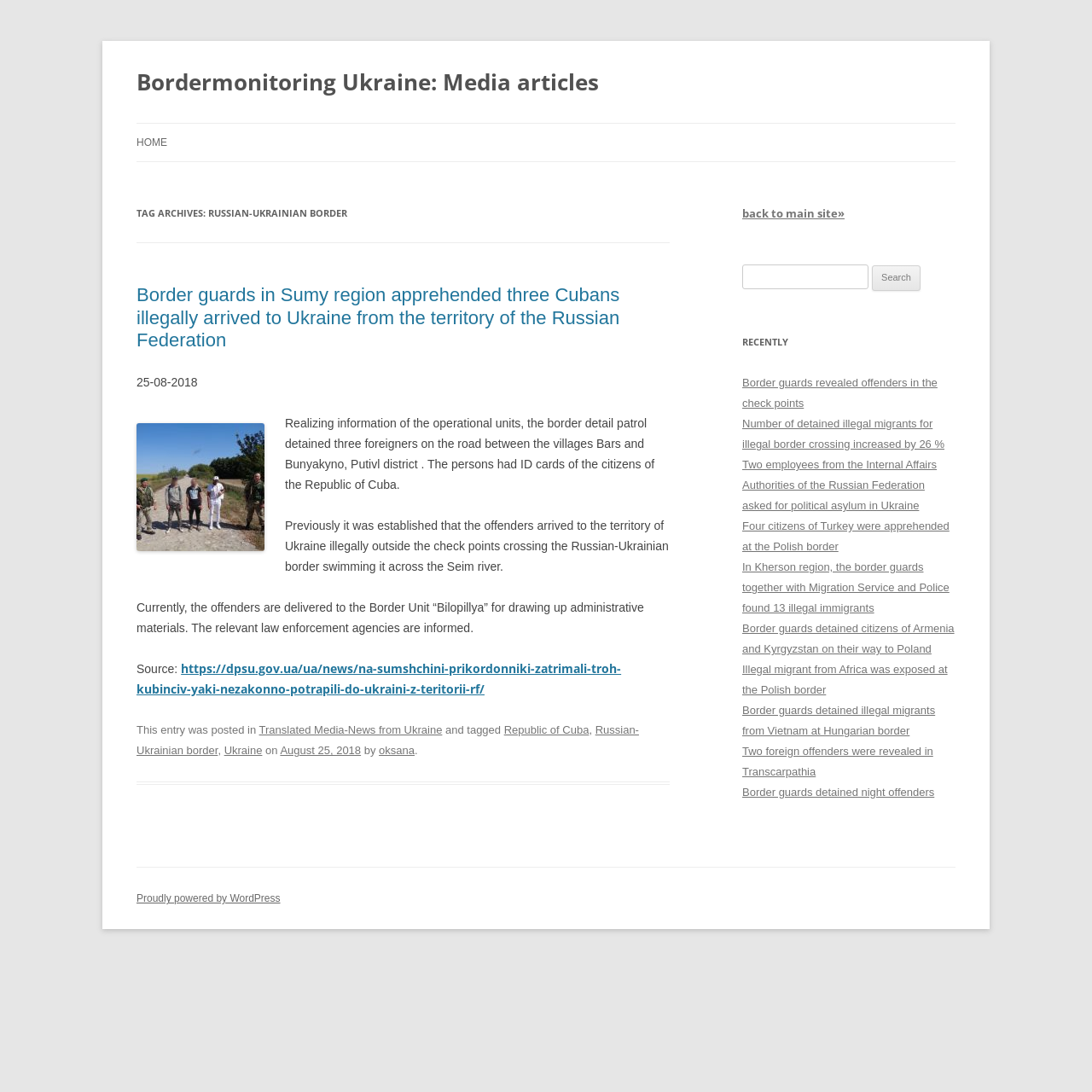Please specify the bounding box coordinates of the area that should be clicked to accomplish the following instruction: "Click on the 'HOME' link". The coordinates should consist of four float numbers between 0 and 1, i.e., [left, top, right, bottom].

[0.125, 0.113, 0.153, 0.148]